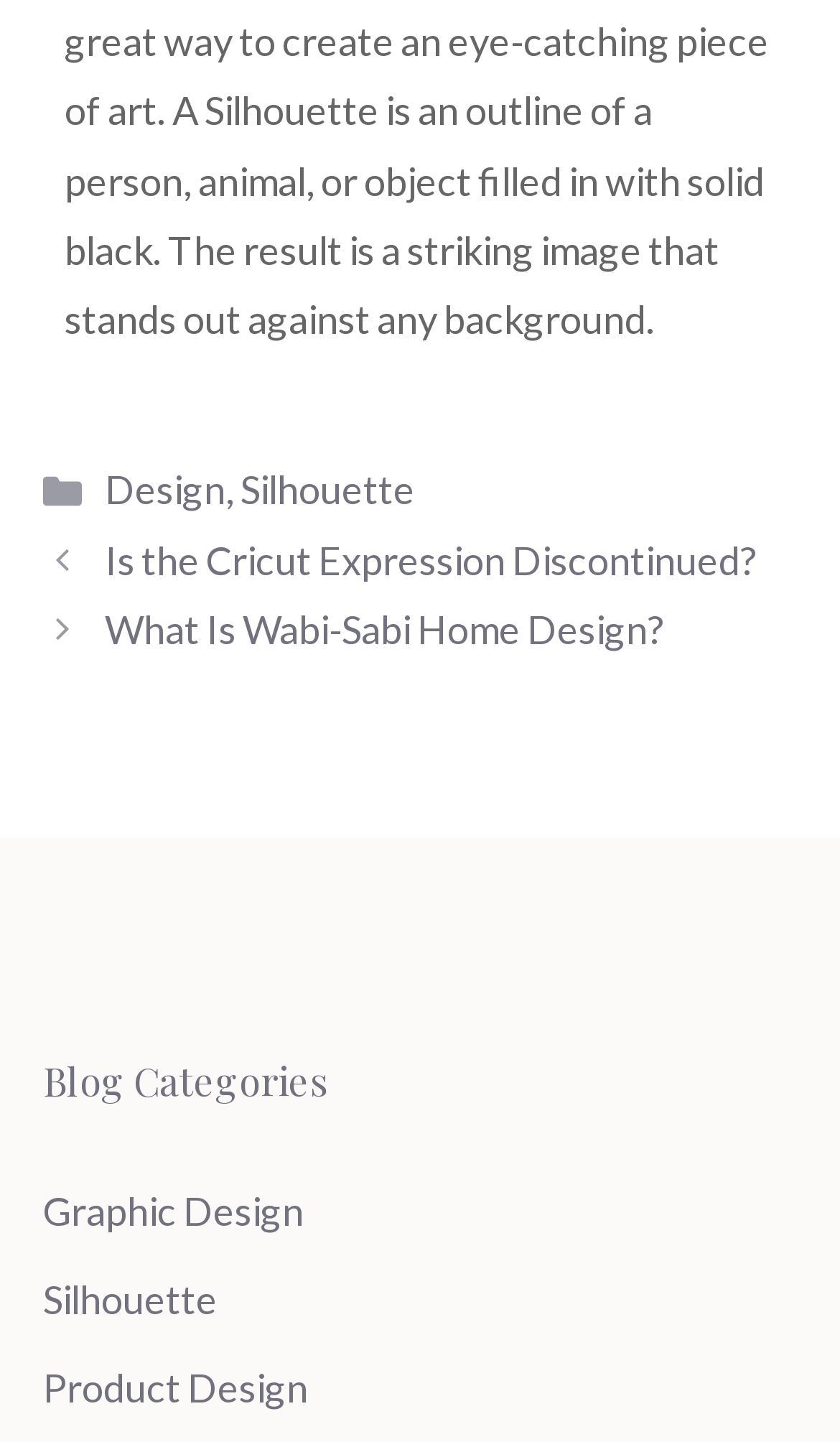Please specify the bounding box coordinates in the format (top-left x, top-left y, bottom-right x, bottom-right y), with values ranging from 0 to 1. Identify the bounding box for the UI component described as follows: Is the Cricut Expression Discontinued?

[0.125, 0.372, 0.902, 0.405]